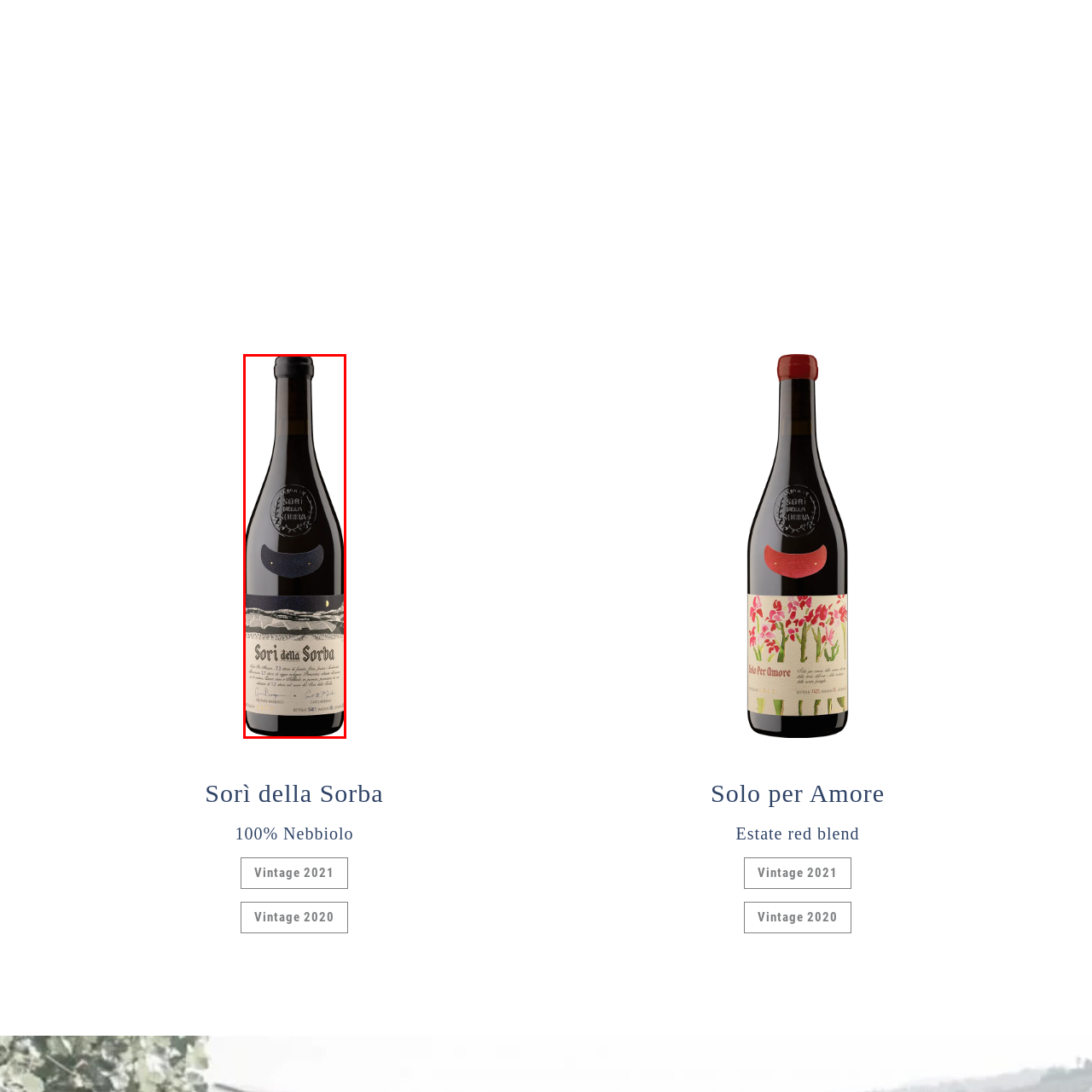Please scrutinize the image marked by the red boundary and answer the question that follows with a detailed explanation, using the image as evidence: 
What type of grape is used in this wine?

The caption states that this particular wine represents the purest expression of the Nebbiolo grape cultivated in the vineyard, highlighting its character and depth.